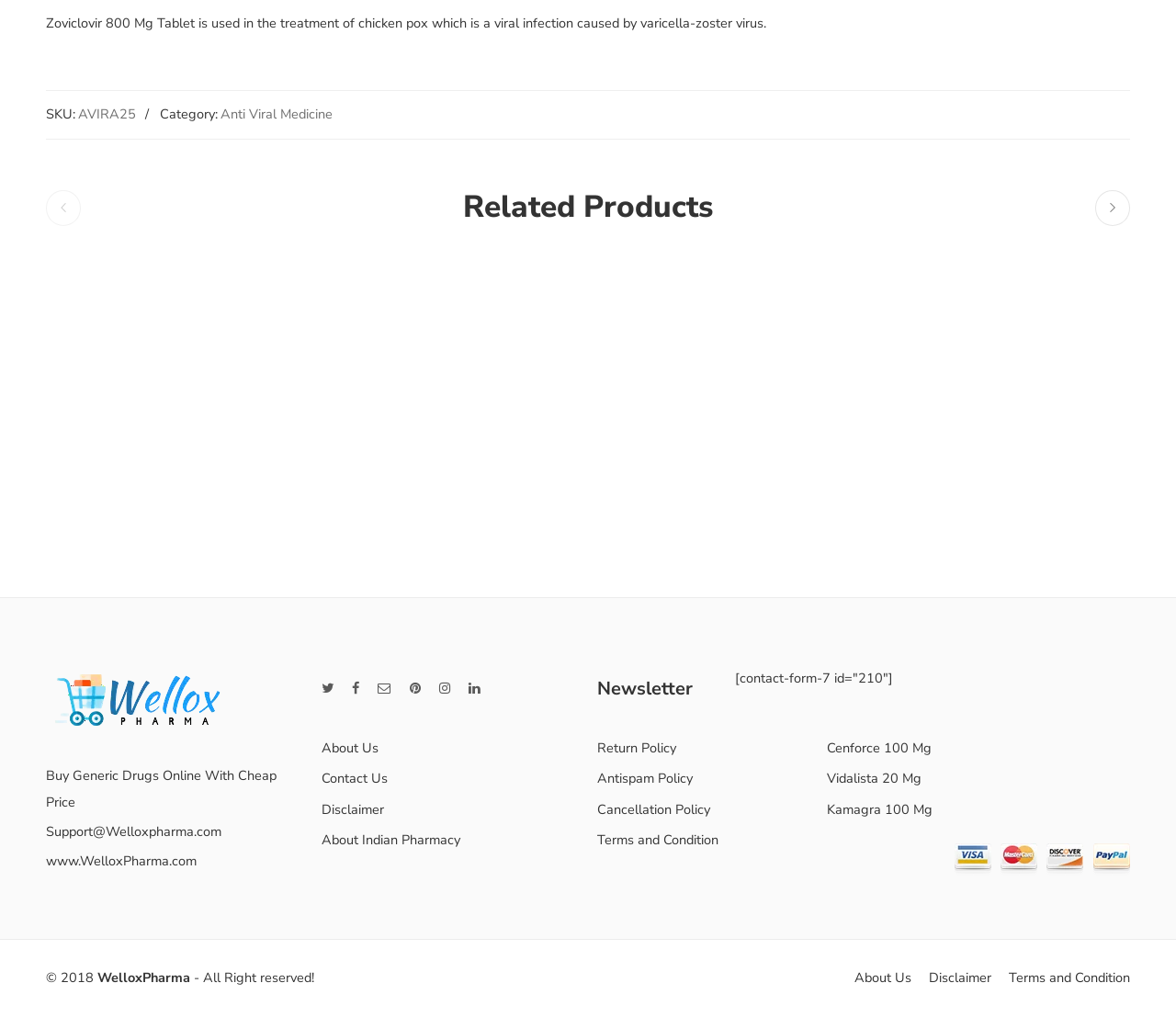Provide the bounding box coordinates of the area you need to click to execute the following instruction: "Click on the 'Anti Viral Medicine' category".

[0.188, 0.103, 0.283, 0.123]